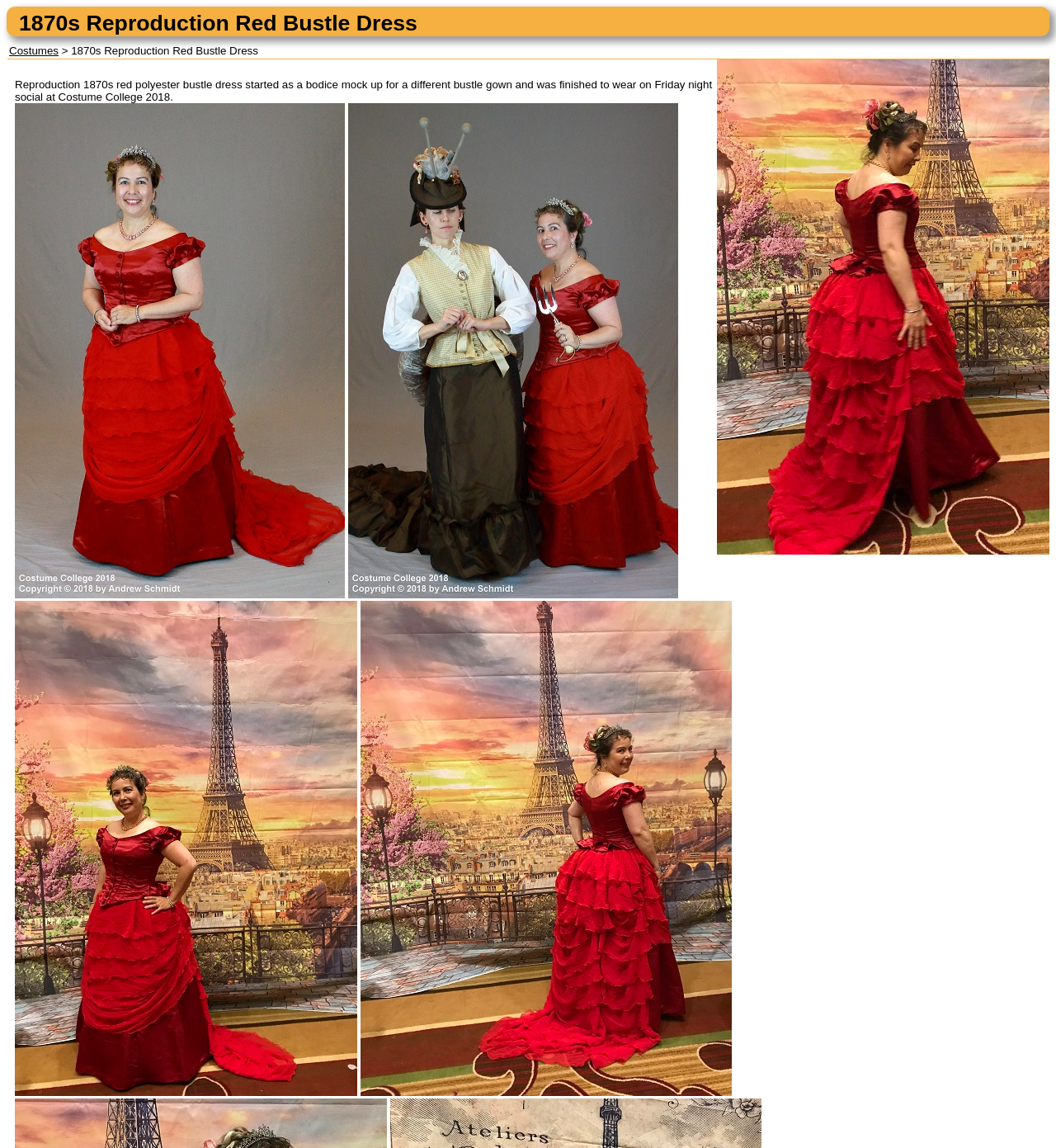Can you give a detailed response to the following question using the information from the image? Where was the bustle dress worn?

The question asks about the event where the bustle dress was worn. From the webpage, we can see that the image descriptions mention 'Costume College 2018', indicating that the bustle dress was worn at this event.